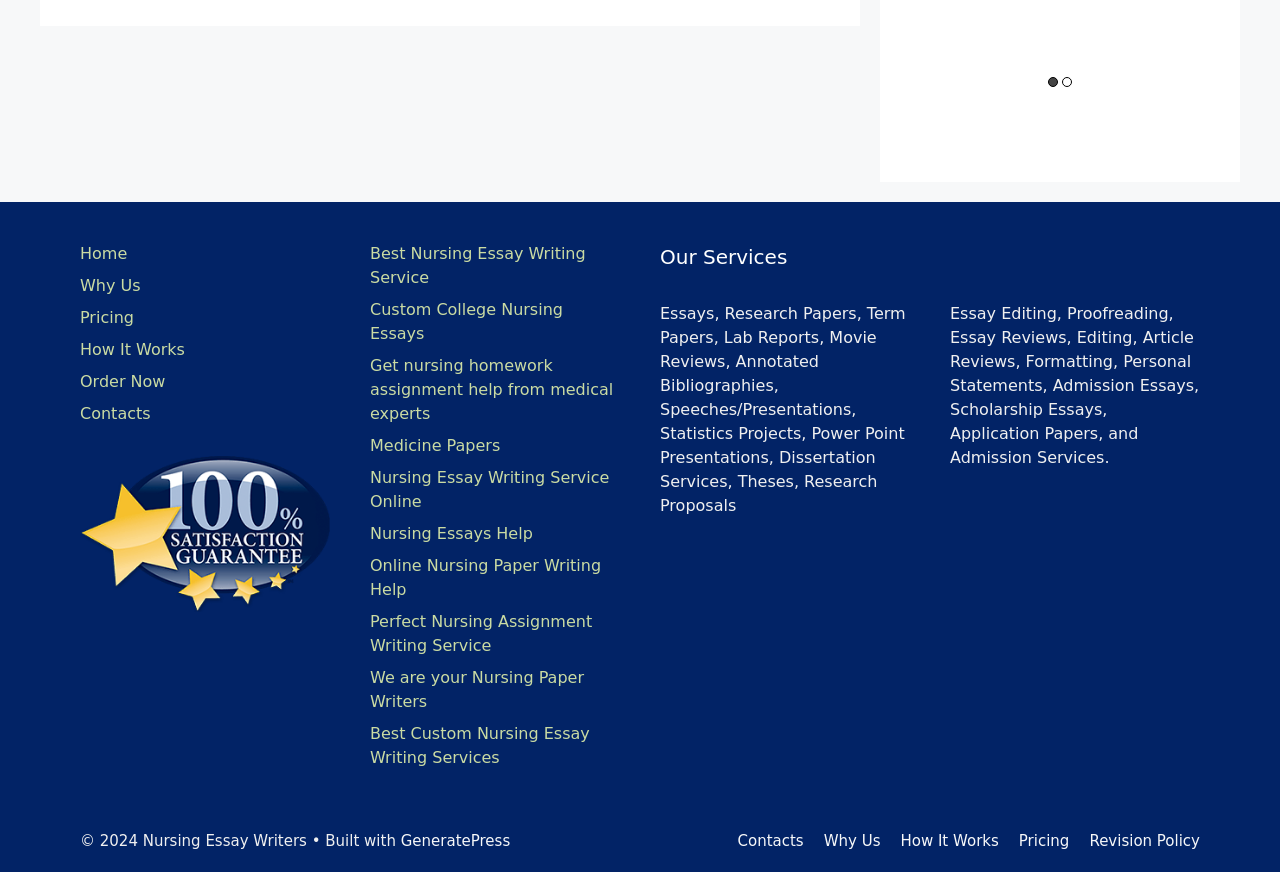Refer to the image and provide a thorough answer to this question:
What is the name of the website's custom college nursing essay service?

I found a link with the text 'Custom College Nursing Essays' which suggests that this is the name of the website's custom college nursing essay service.